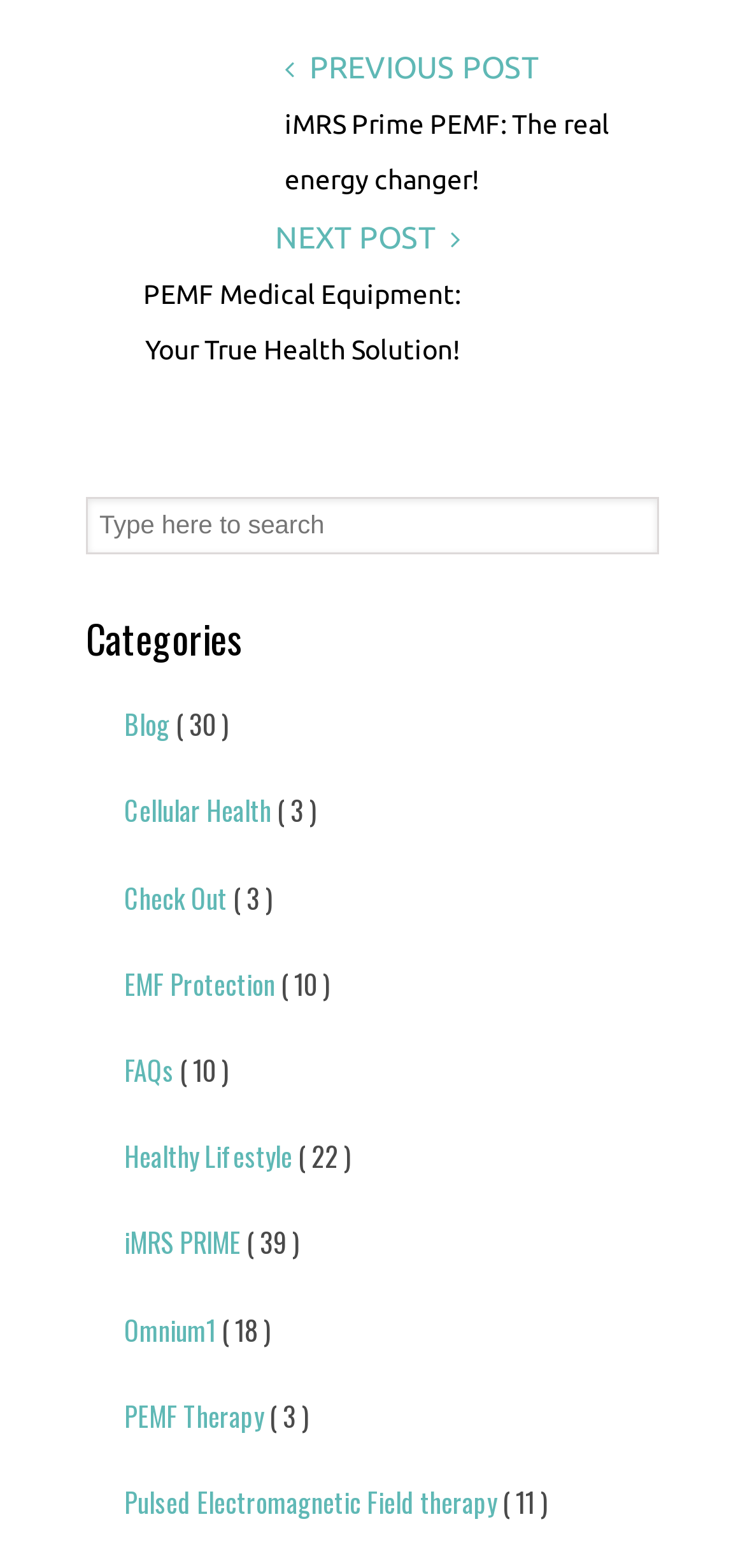Determine the bounding box coordinates of the section I need to click to execute the following instruction: "Search for something". Provide the coordinates as four float numbers between 0 and 1, i.e., [left, top, right, bottom].

[0.823, 0.324, 0.869, 0.345]